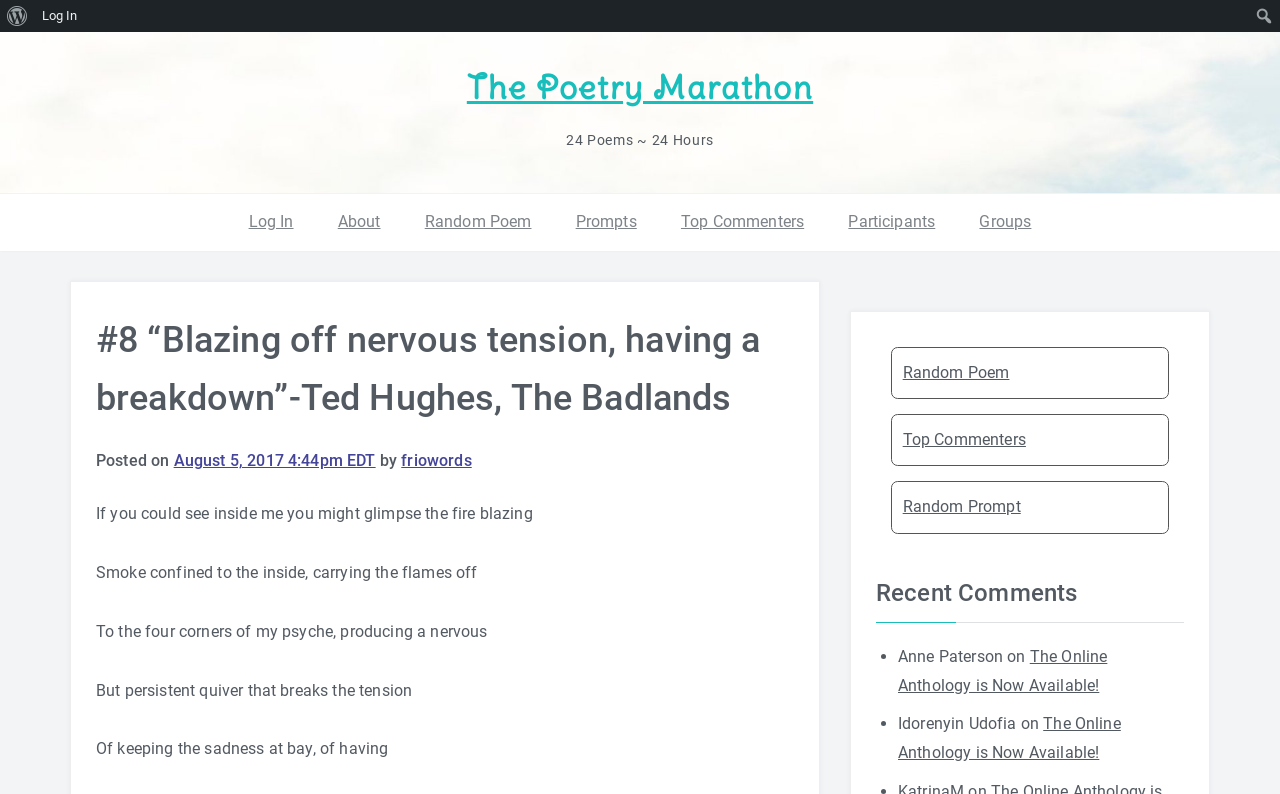How many recent comments are listed?
Please provide a comprehensive answer based on the visual information in the image.

I counted the list items under the 'Recent Comments' heading, which are two comments from 'Anne Paterson' and 'Idorenyin Udofia'.